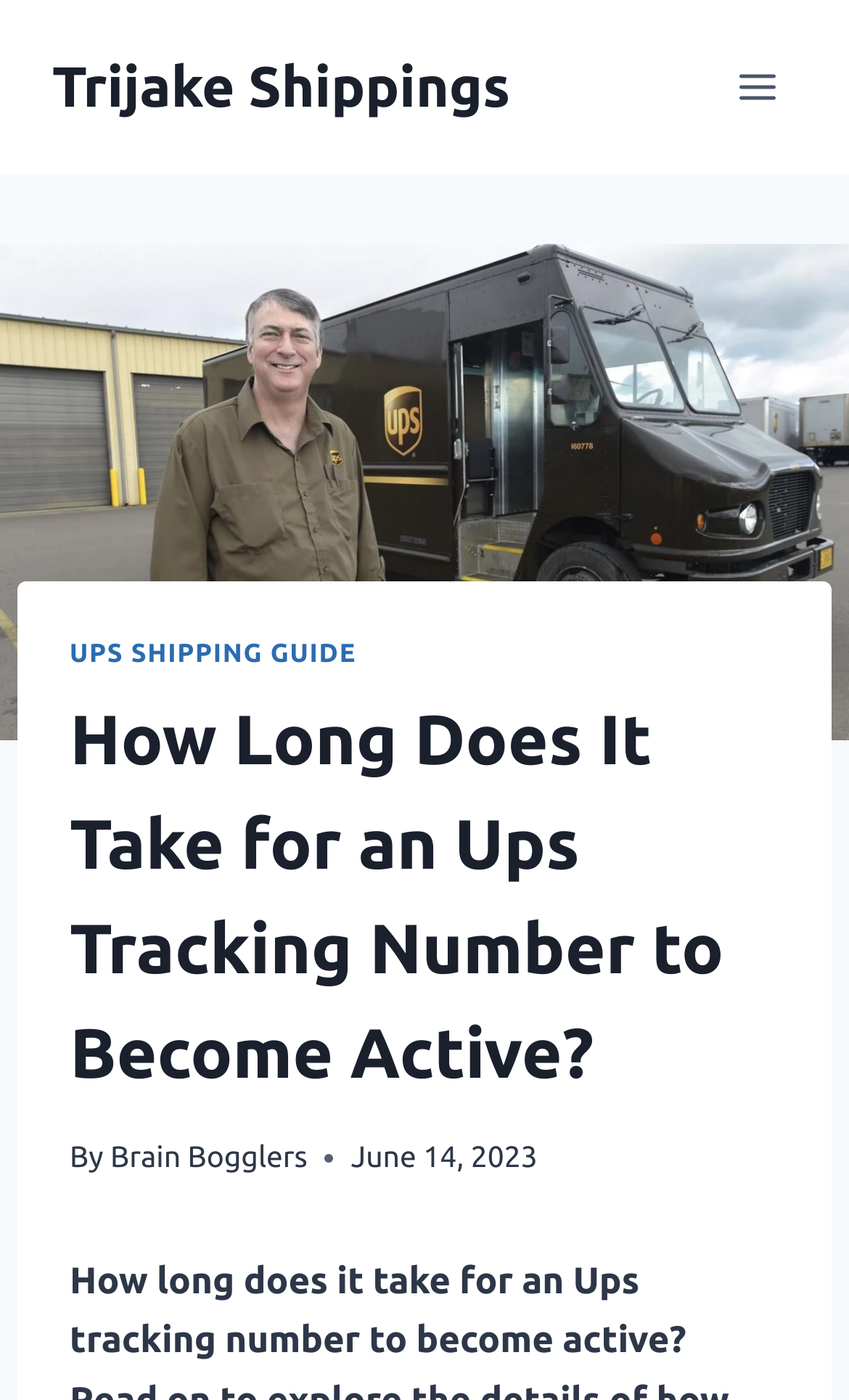Ascertain the bounding box coordinates for the UI element detailed here: "Ups Shipping Guide". The coordinates should be provided as [left, top, right, bottom] with each value being a float between 0 and 1.

[0.082, 0.457, 0.42, 0.477]